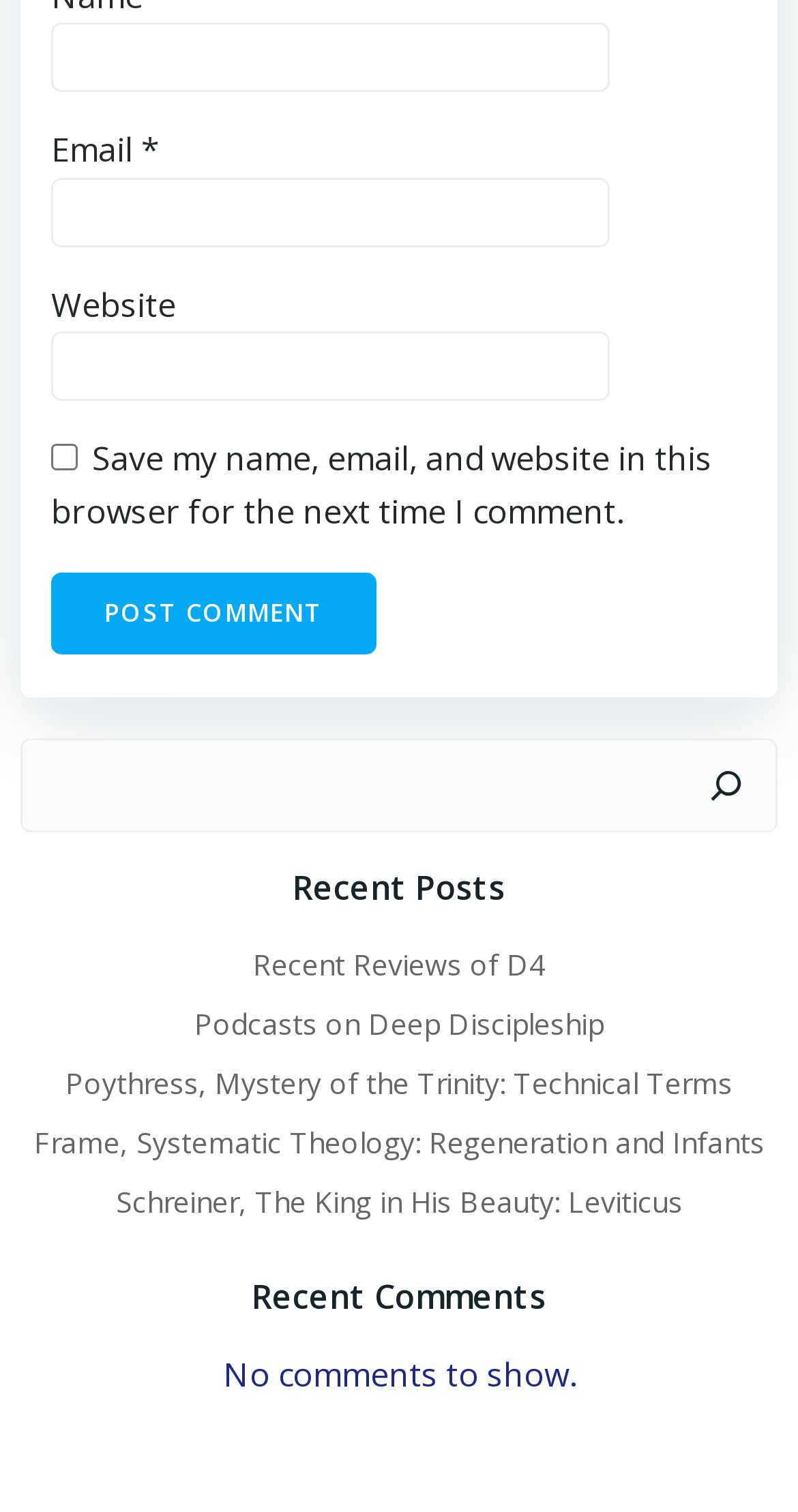How many links are there under 'Recent Posts'? Analyze the screenshot and reply with just one word or a short phrase.

5